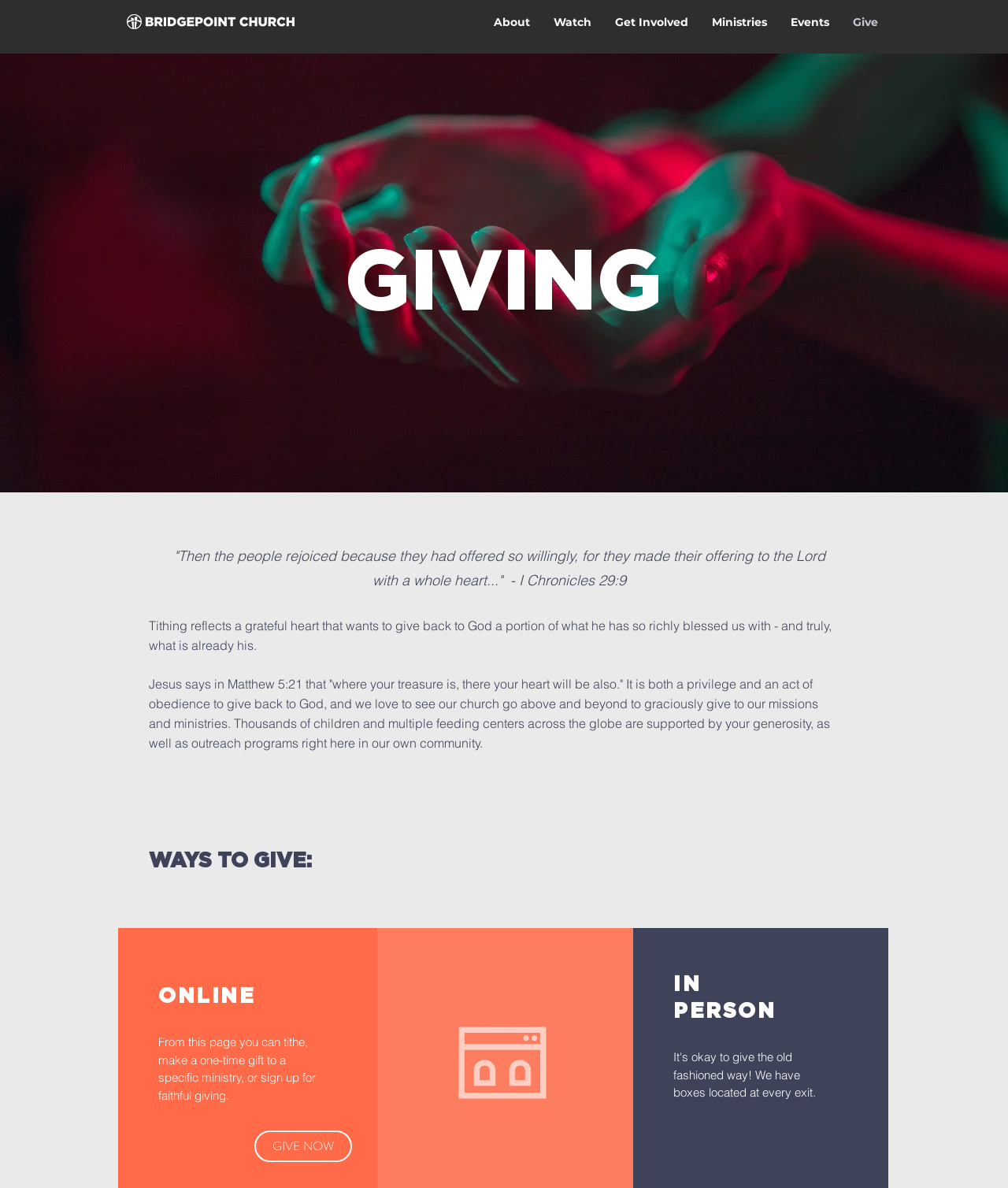Where can I give now?
Please provide a comprehensive answer based on the details in the screenshot.

To give now, I can click the 'GIVE NOW' link, which is located below the 'ONLINE' heading on the webpage, and it will allow me to tithe or make a one-time gift to a specific ministry.